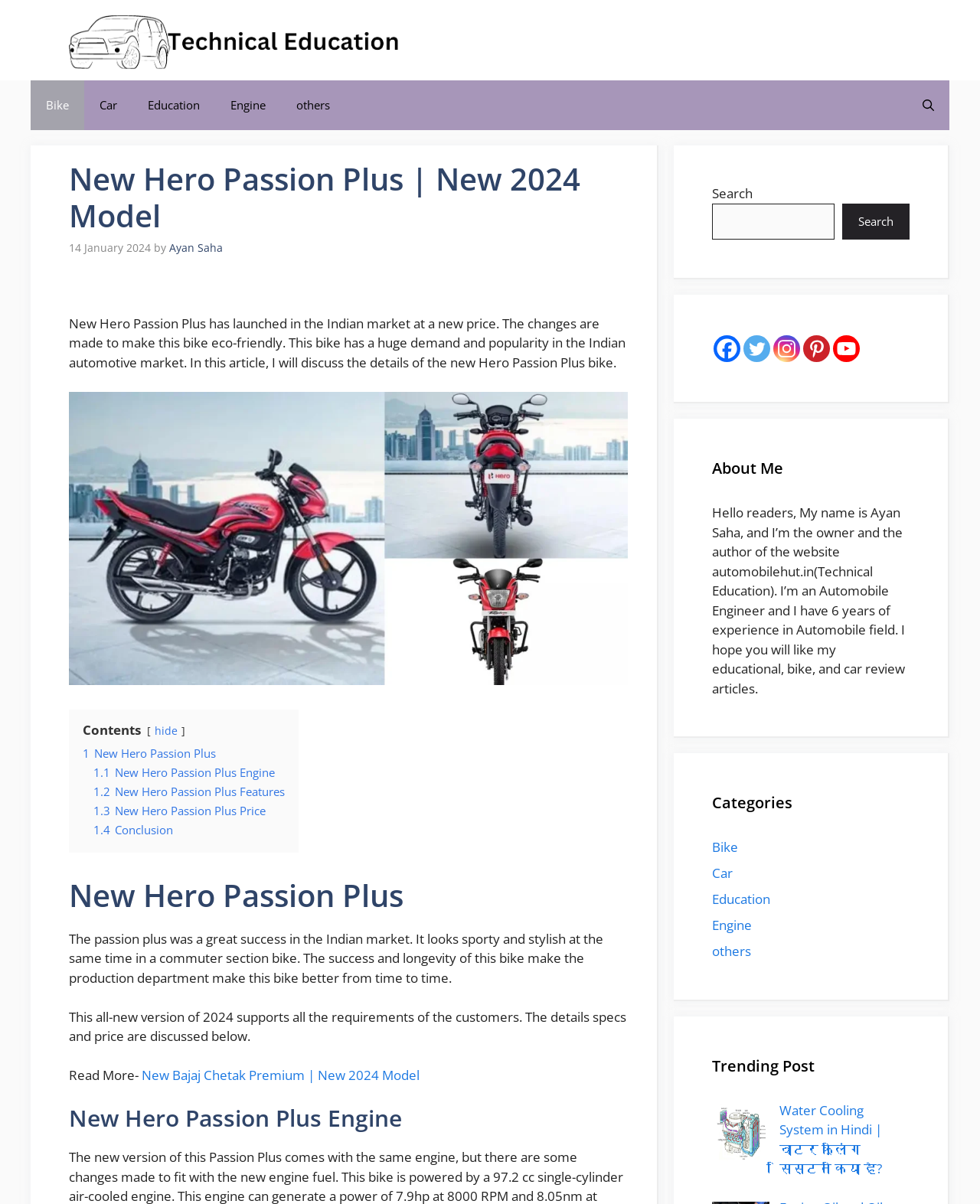What is the name of the bike discussed in the article?
Using the picture, provide a one-word or short phrase answer.

Hero Passion Plus